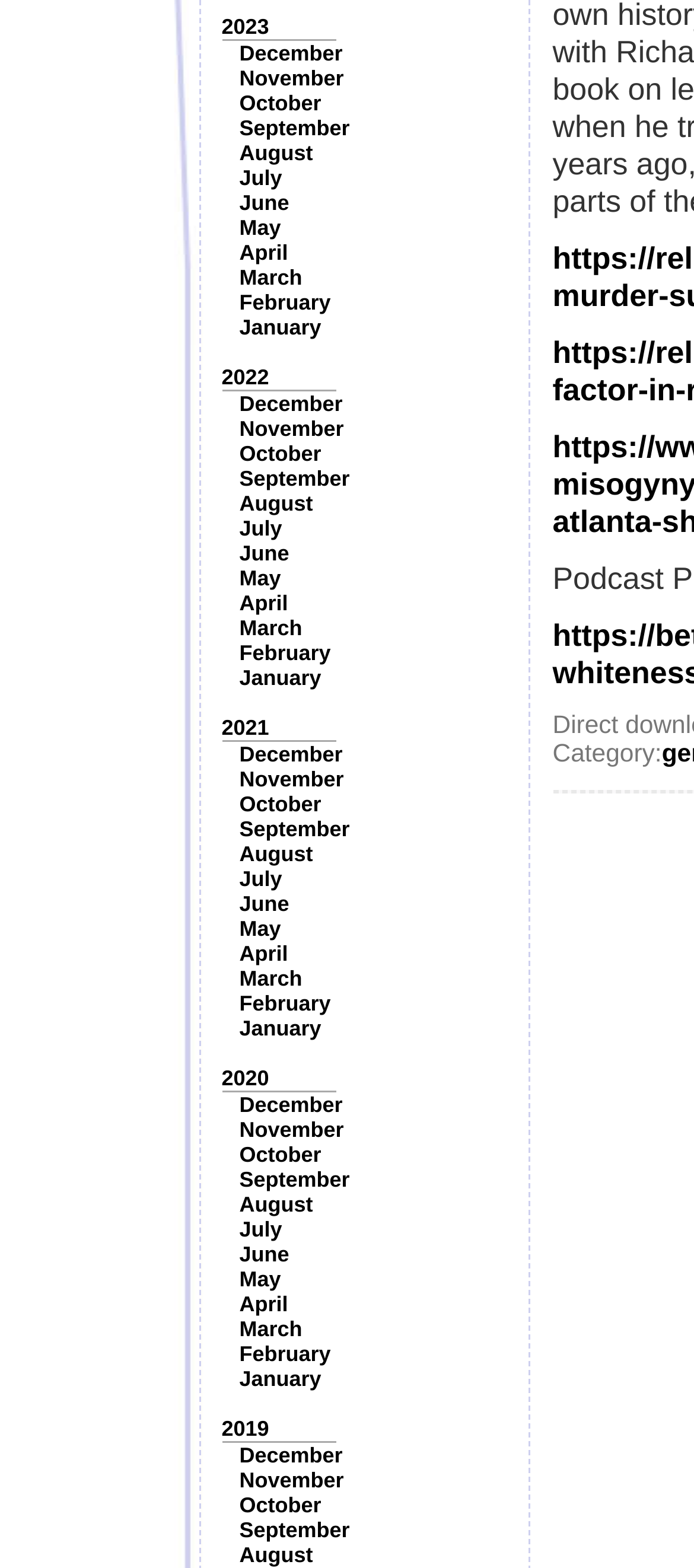Based on the provided description, "October", find the bounding box of the corresponding UI element in the screenshot.

[0.345, 0.058, 0.463, 0.074]